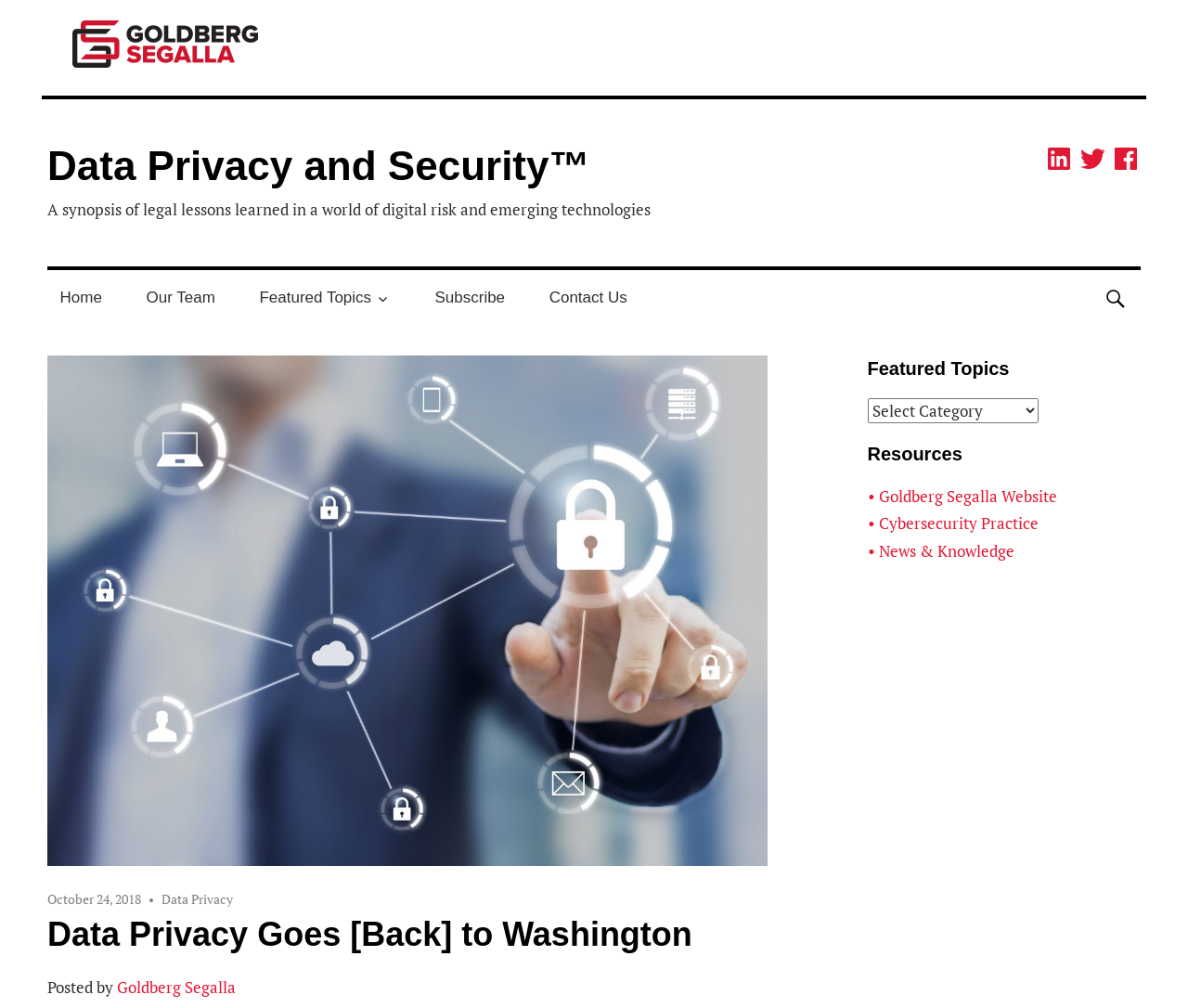What social media platforms are available?
Please provide a comprehensive answer based on the visual information in the image.

The social media platforms available can be found in the top-right corner of the webpage, where there are links to 'LinkedIn', 'Twitter', and 'Facebook'.